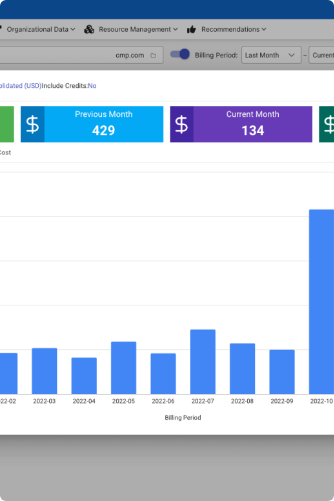What is the purpose of the dashboard options?
Please ensure your answer is as detailed and informative as possible.

The presence of dashboard options at the top of the image suggests that this graph is part of a comprehensive resource management tool. The purpose of this tool is to help users monitor and manage their cloud expenditures effectively, and the dashboard options are likely to provide various features to achieve this goal.